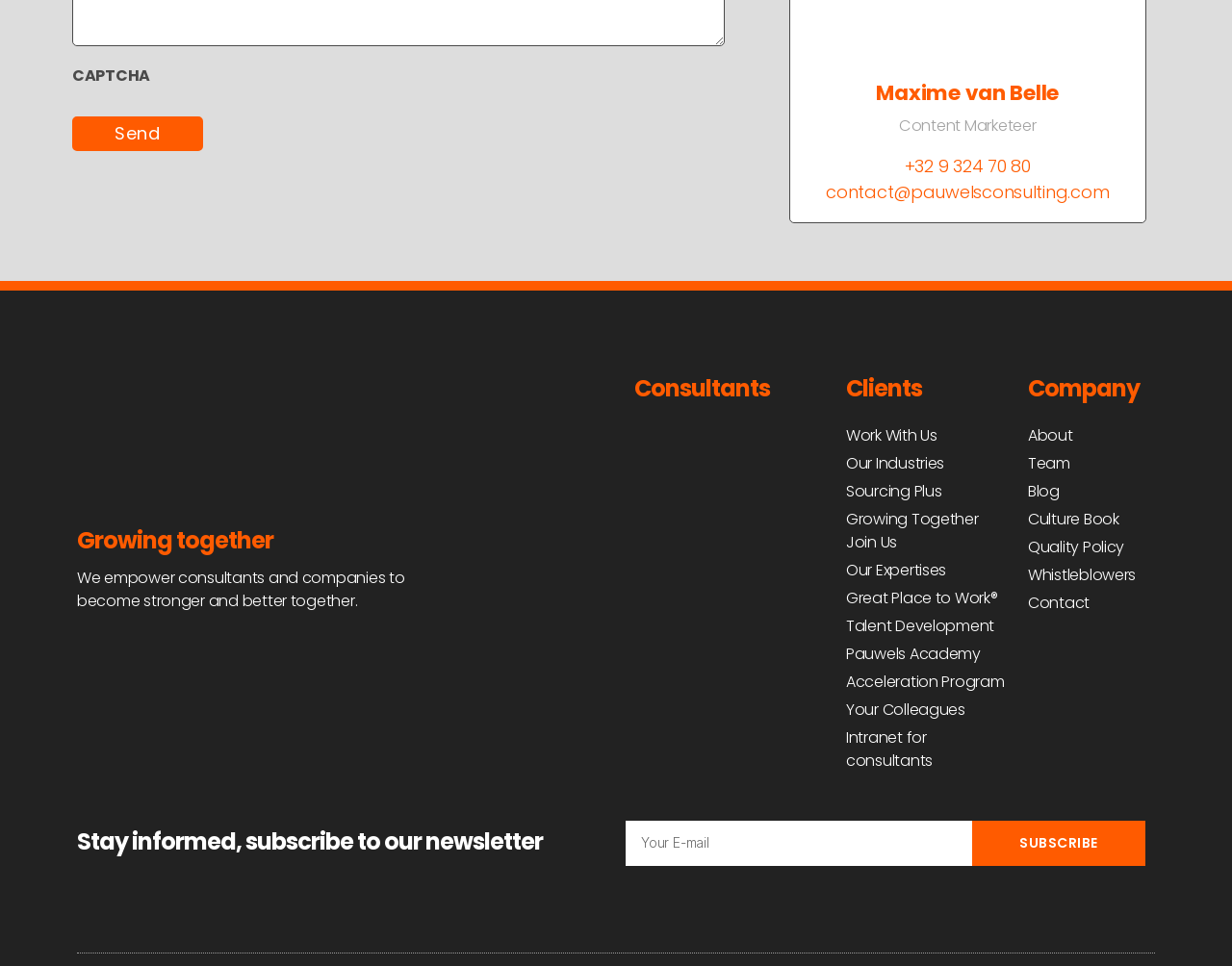Kindly determine the bounding box coordinates for the area that needs to be clicked to execute this instruction: "Click the Send button".

[0.059, 0.12, 0.165, 0.157]